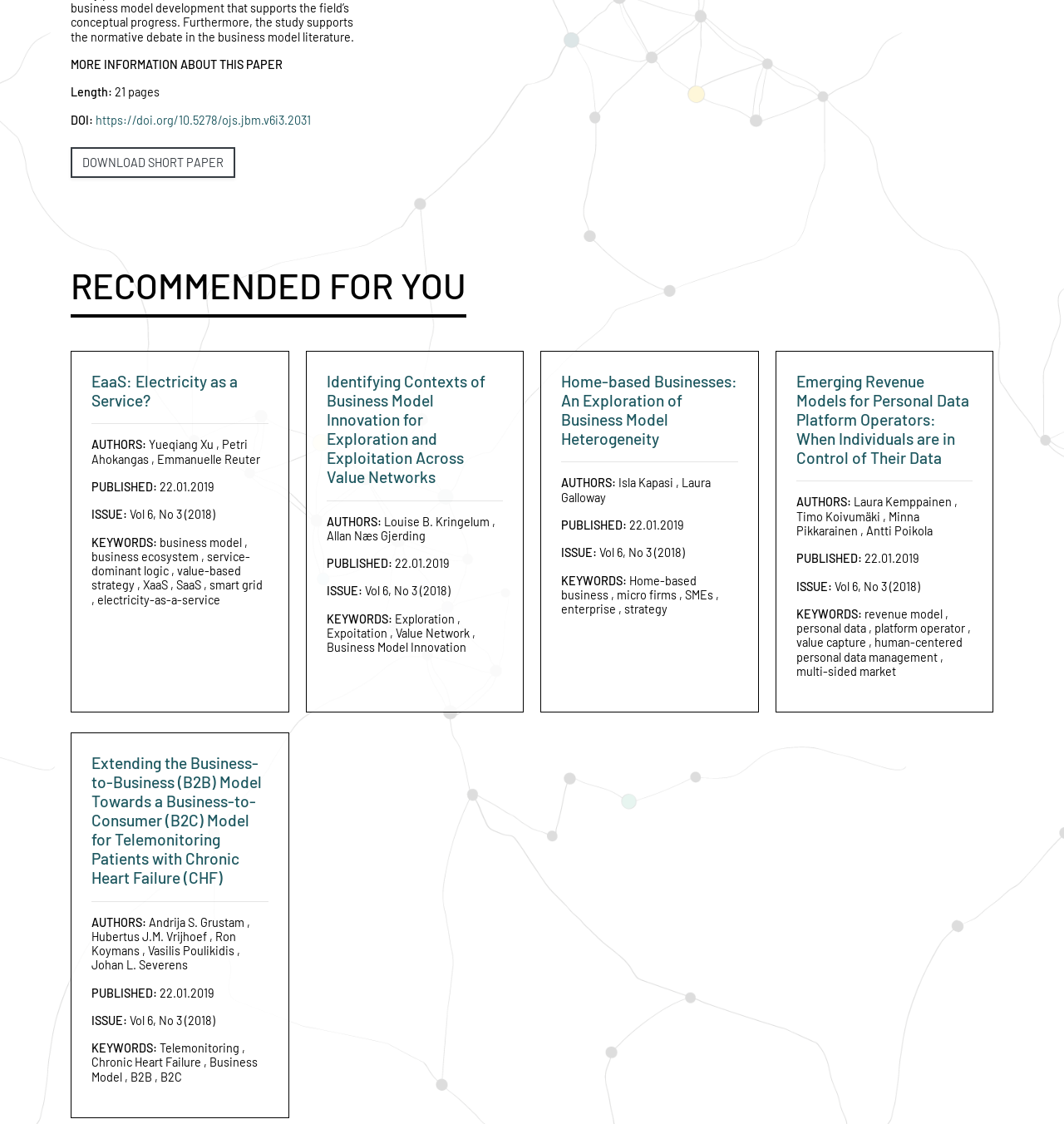What is the title of the first paper?
Please provide a comprehensive answer based on the visual information in the image.

I found the title of the first paper by looking at the heading element with the text 'MORE INFORMATION ABOUT THIS PAPER' at the top of the webpage.